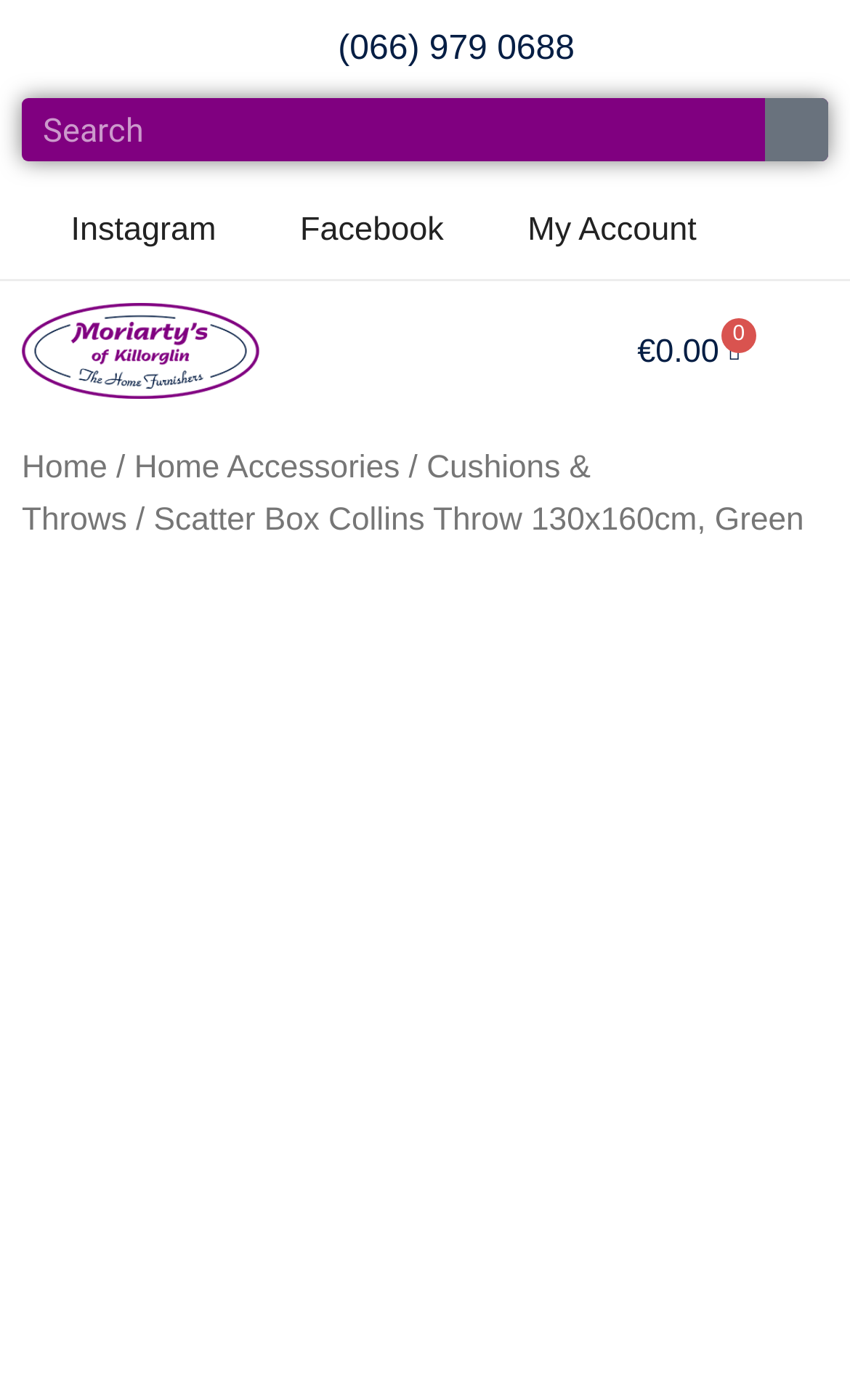Please give a one-word or short phrase response to the following question: 
How many navigation links are in the breadcrumb?

4